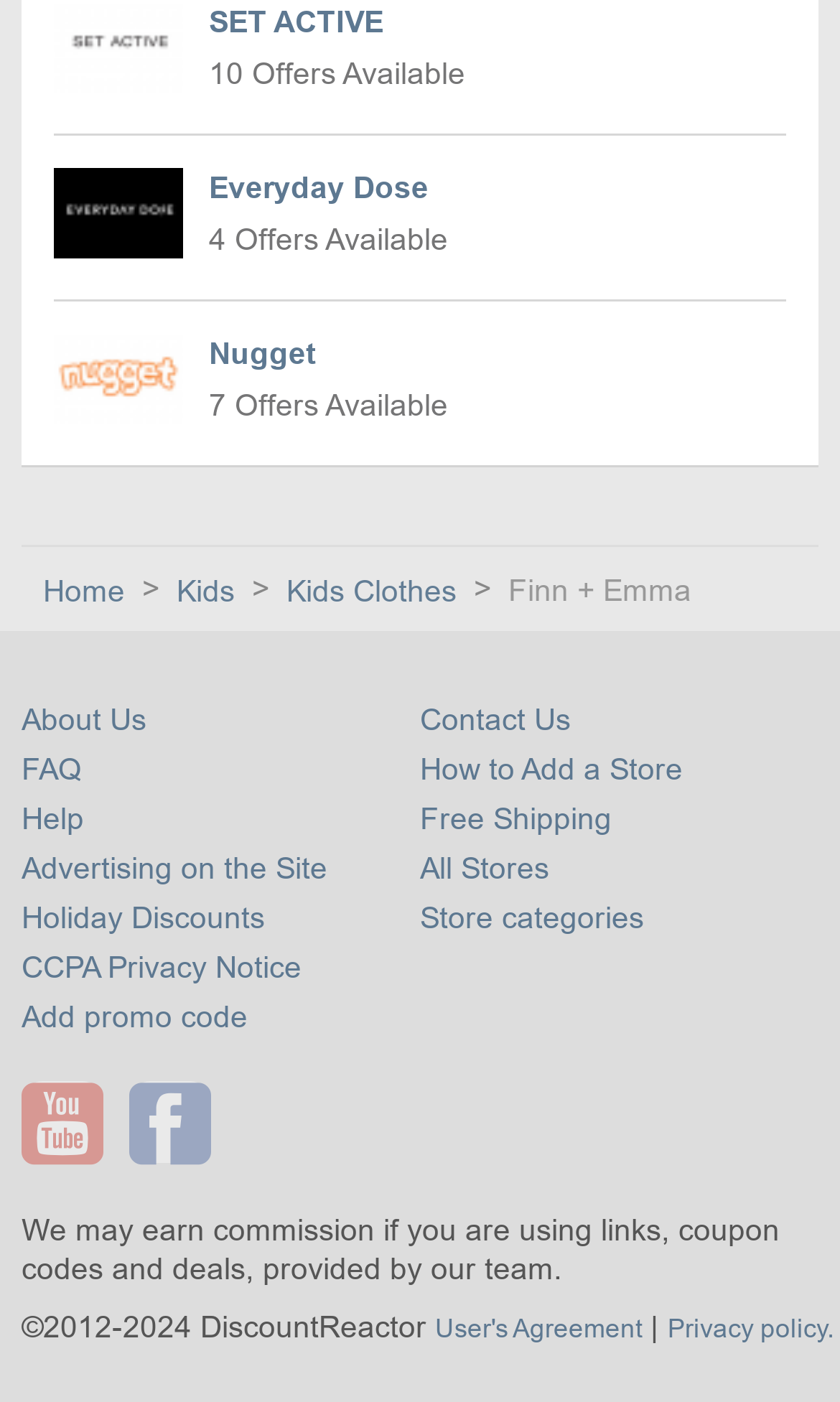Please identify the bounding box coordinates of the area that needs to be clicked to fulfill the following instruction: "view Media Matters."

None